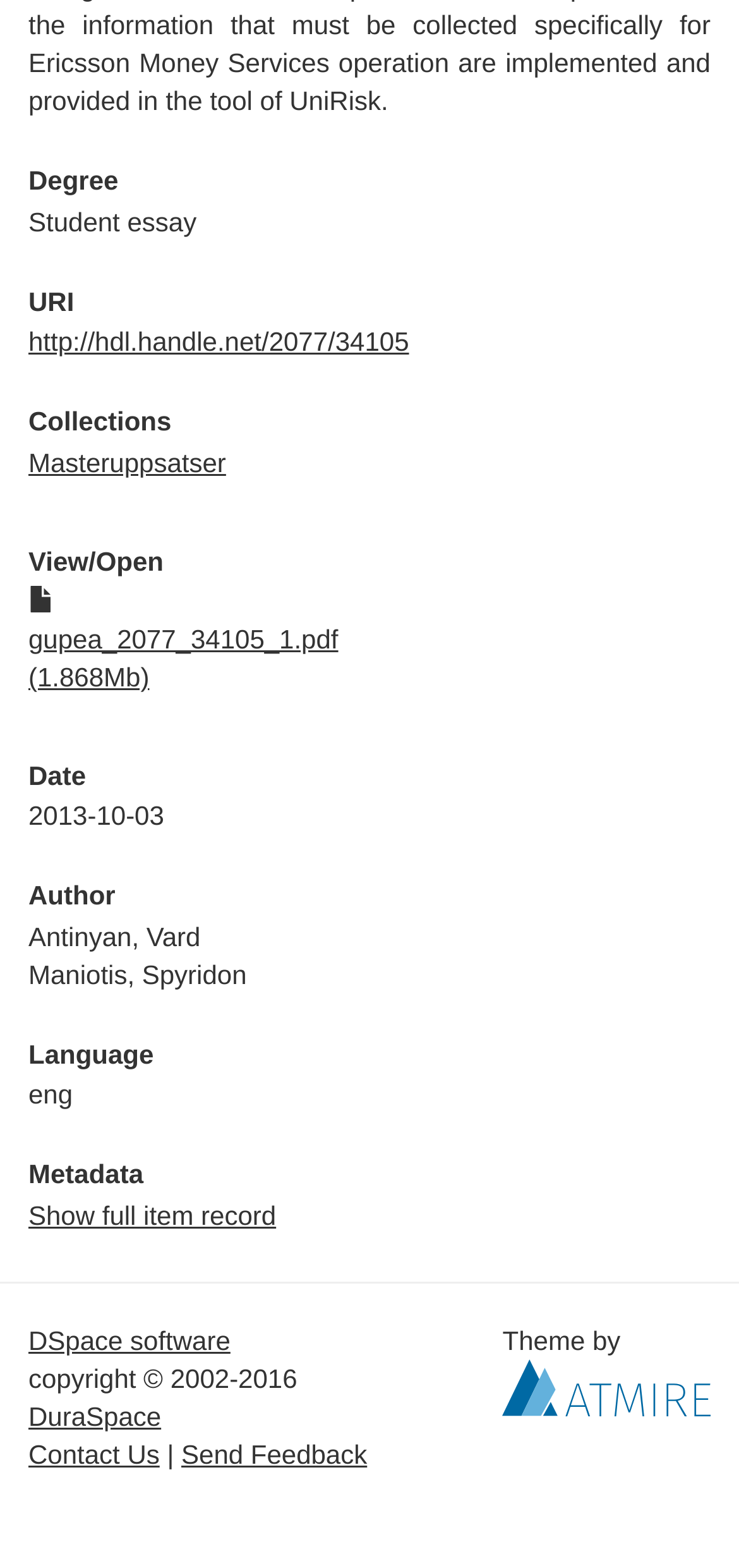Find and specify the bounding box coordinates that correspond to the clickable region for the instruction: "Visit the DSpace software website".

[0.038, 0.845, 0.312, 0.864]